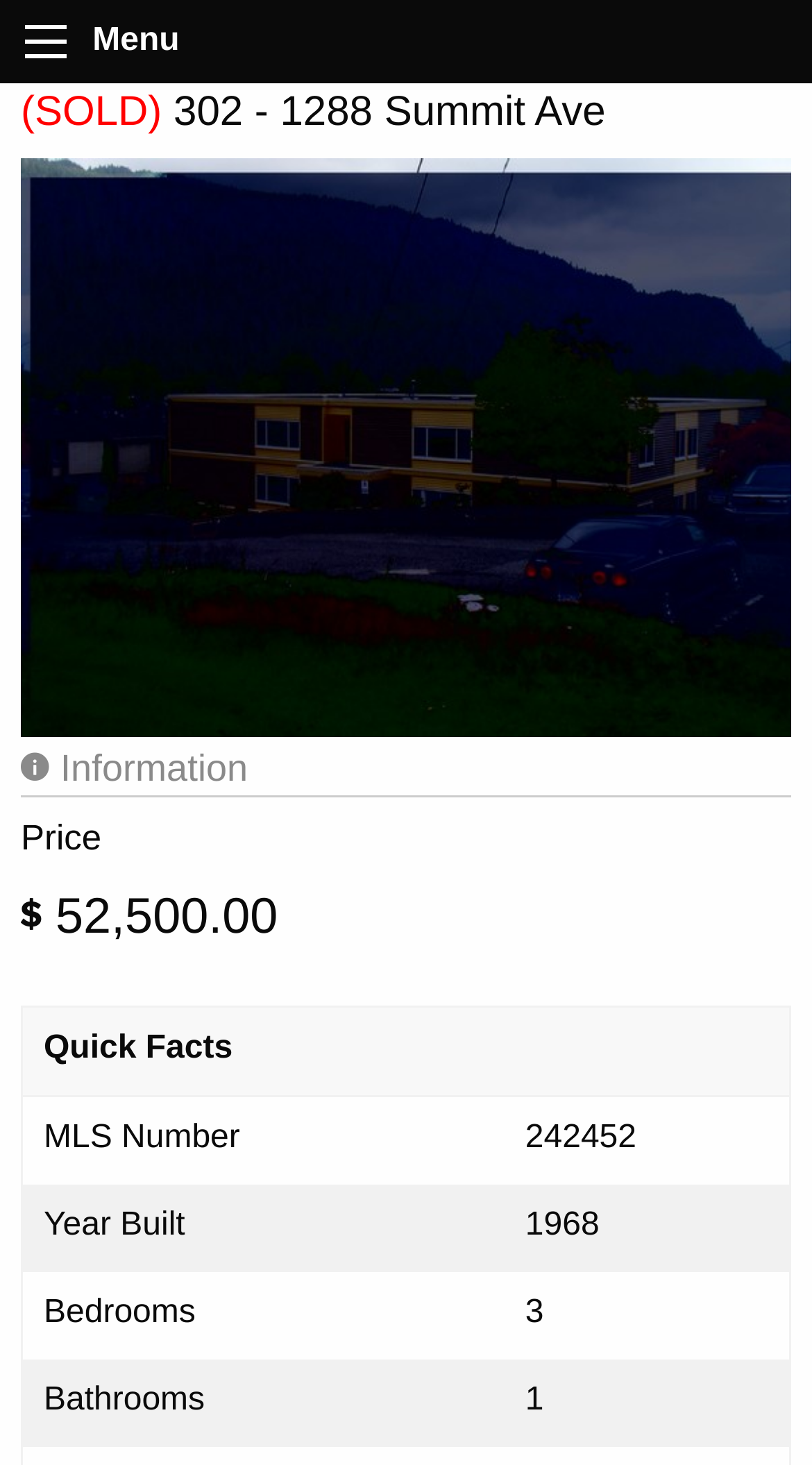Describe all the significant parts and information present on the webpage.

This webpage is about a real estate property, specifically a sold property located at 1288 Summit Ave. At the top left corner, there is a button and a "Menu" text. Below them, there is a heading that displays the property's address. 

To the right of the address, there is a large image of the property, taking up most of the top half of the page. Below the image, there is a heading with an icon and the text "Information". 

Under the "Information" heading, there is a "Price" heading, followed by the price of the property, $52,500.00. 

Below the price, there is a table with several rows, each containing two columns. The table displays quick facts about the property, including the MLS Number, Year Built, Bedrooms, and Bathrooms. The values for these fields are 242452, 1968, 3, and 1, respectively.